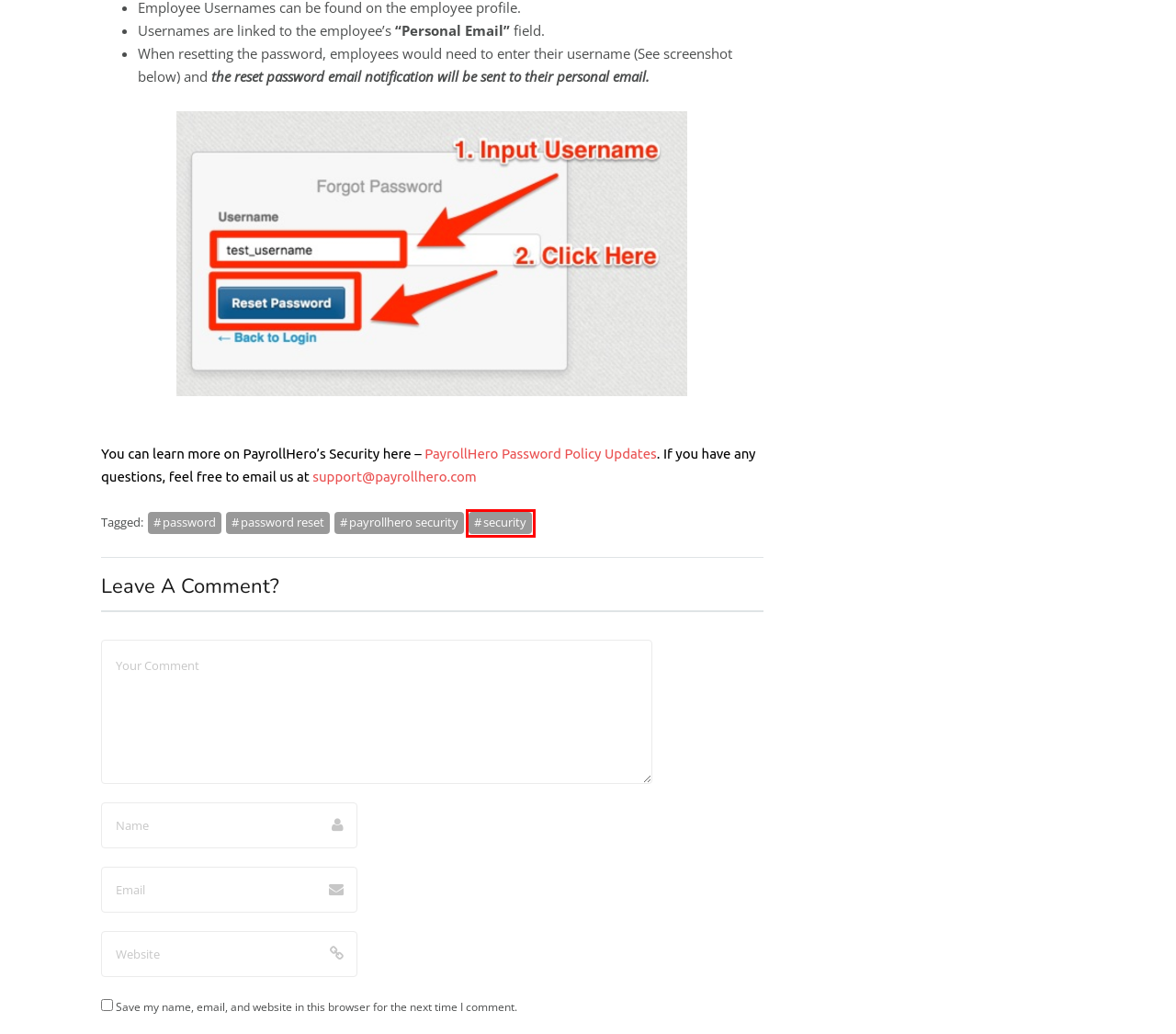Examine the screenshot of a webpage with a red bounding box around a specific UI element. Identify which webpage description best matches the new webpage that appears after clicking the element in the red bounding box. Here are the candidates:
A. password – PayrollHero Support
B. PayrollHero
C. Support News – PayrollHero Support
D. PayrollHero Support – PayrollHero Support
E. Knowledge Base
F. password reset – PayrollHero Support
G. security – PayrollHero Support
H. payrollhero security – PayrollHero Support

G